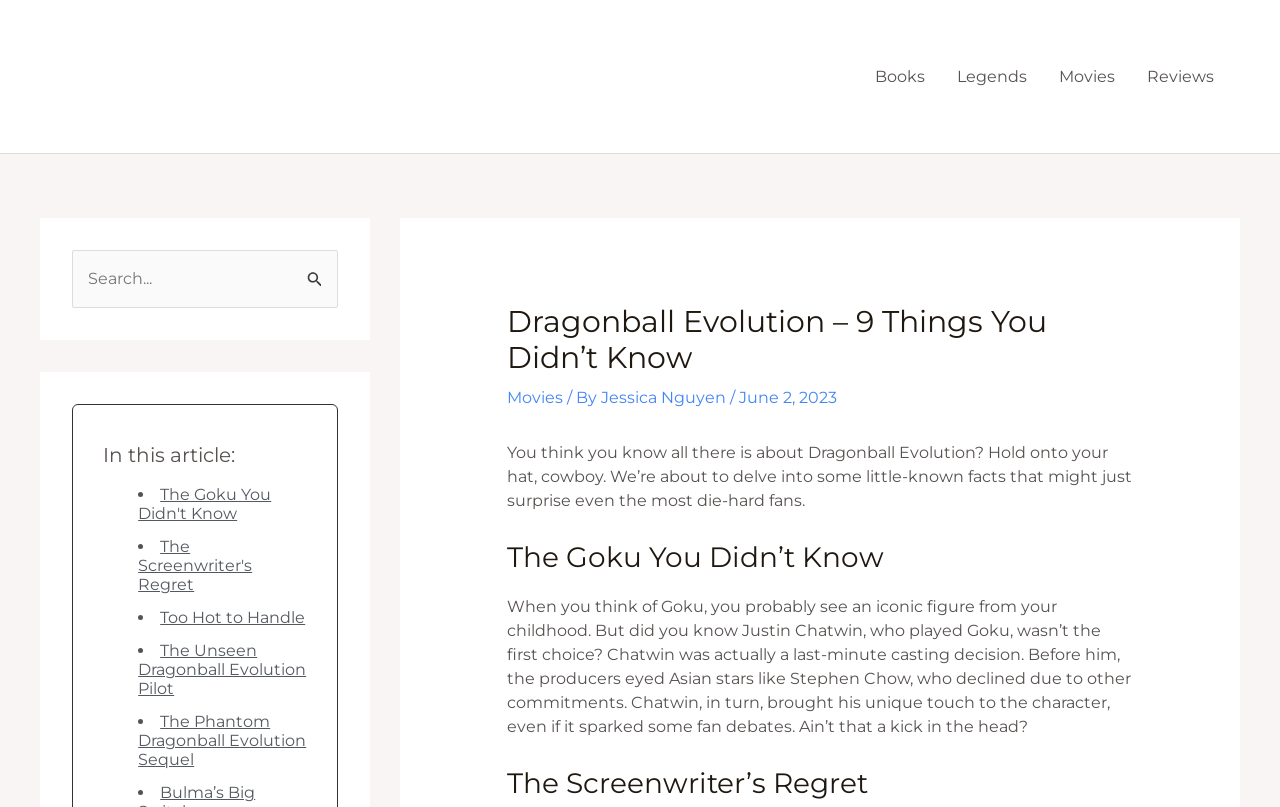Respond to the following question using a concise word or phrase: 
What is the text of the first link in the navigation?

Books